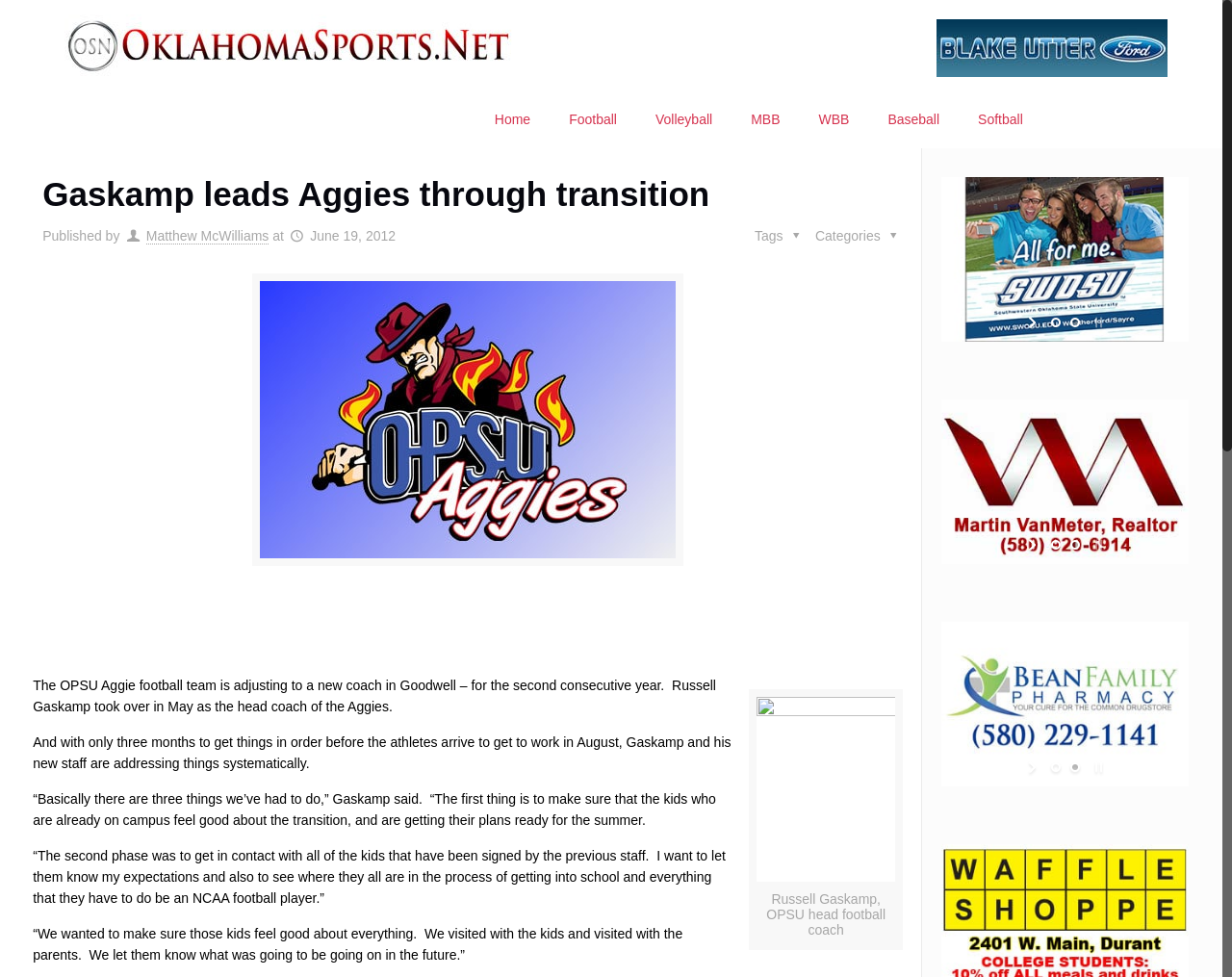What is the team that Russell Gaskamp is coaching?
Based on the image, answer the question with as much detail as possible.

The answer can be found in the article text, where it is stated that 'Russell Gaskamp took over in May as the head coach of the Aggies.'